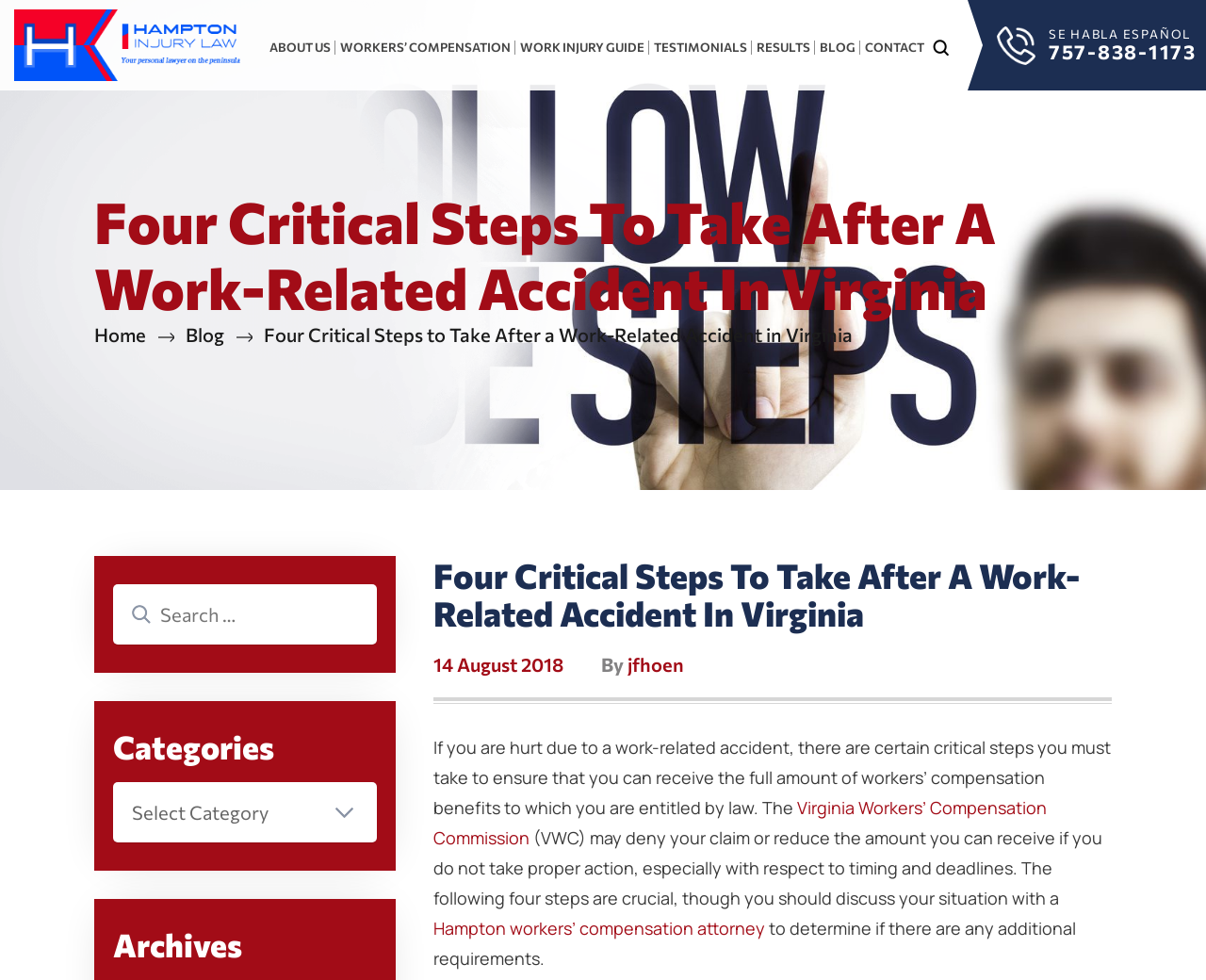Create a detailed description of the webpage's content and layout.

The webpage appears to be a law firm's website, specifically focused on workers' compensation cases in Virginia. At the top, there is a navigation menu with links to various sections, including "About Us", "Workers' Compensation", "Work Injury Guide", "Testimonials", "Results", "Blog", and "Contact". To the right of the navigation menu, there is a search box with a "Search" button.

Below the navigation menu, there is a heading that reads "SE HABLA ESPAÑOL" with a phone number, 757-838-1173. Next to it, there is a link to the phone number.

The main content of the webpage is divided into two sections. The first section has a heading that reads "Four Critical Steps To Take After A Work-Related Accident In Virginia". Below the heading, there is a brief introduction to the importance of taking the right steps after a work-related accident to ensure receiving full workers' compensation benefits.

The second section appears to be a blog post or article, with a heading that reads "Four Critical Steps To Take After A Work-Related Accident In Virginia" again. The article discusses the importance of taking certain critical steps after a work-related accident, including seeking the help of a Hampton workers' compensation attorney. There are links to the Virginia Workers' Compensation Commission and a Hampton workers' compensation attorney within the article.

To the right of the main content, there is a sidebar with a search box, a heading that reads "Categories", and a combobox. Below the combobox, there is a heading that reads "Archives".